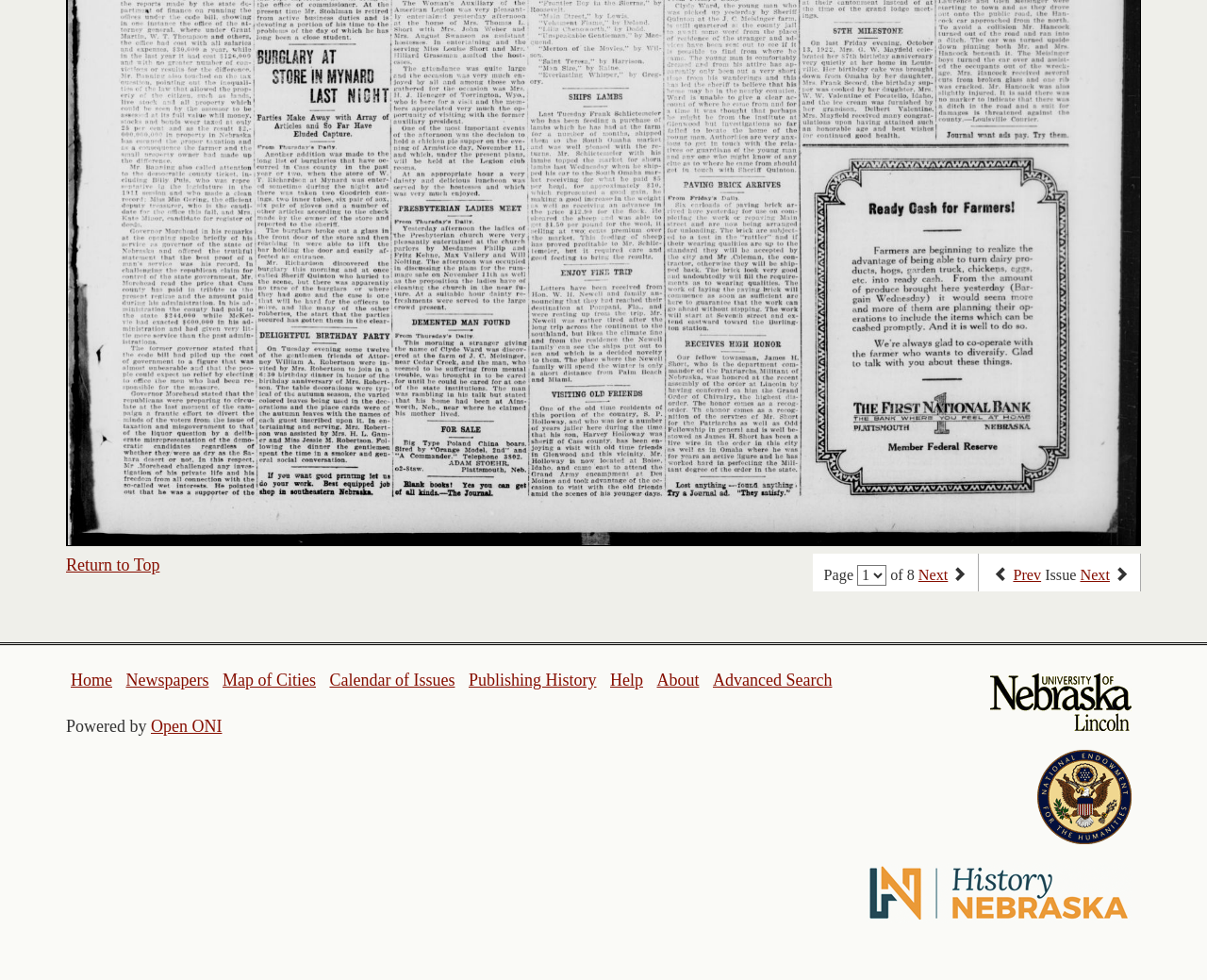Please identify the bounding box coordinates of the element I should click to complete this instruction: 'Go to the next page'. The coordinates should be given as four float numbers between 0 and 1, like this: [left, top, right, bottom].

[0.761, 0.578, 0.785, 0.596]